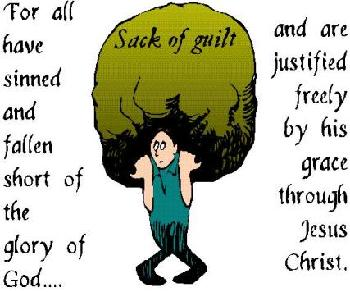Craft a thorough explanation of what is depicted in the image.

The image depicts a cartoonish figure struggling under the weight of a large, green sack labeled "Sack of Guilt." The character, dressed in a teal shirt and black pants, has a concerned expression as they bear this heavy burden. Surrounding the figure are text elements that convey a message about sin and redemption, beginning with the phrase: "For all have sinned and fallen short of the glory of God..." and concluding with "and are justified freely by his grace through Jesus Christ." This illustration emphasizes themes of guilt, personal struggles, and the hope of forgiveness through faith, resonating with the article titled "The Under-Discussed Damage of Spiritual Abuse (Part 2)." The image serves as a visual metaphor for the emotional weight of guilt and the transformative power of grace.